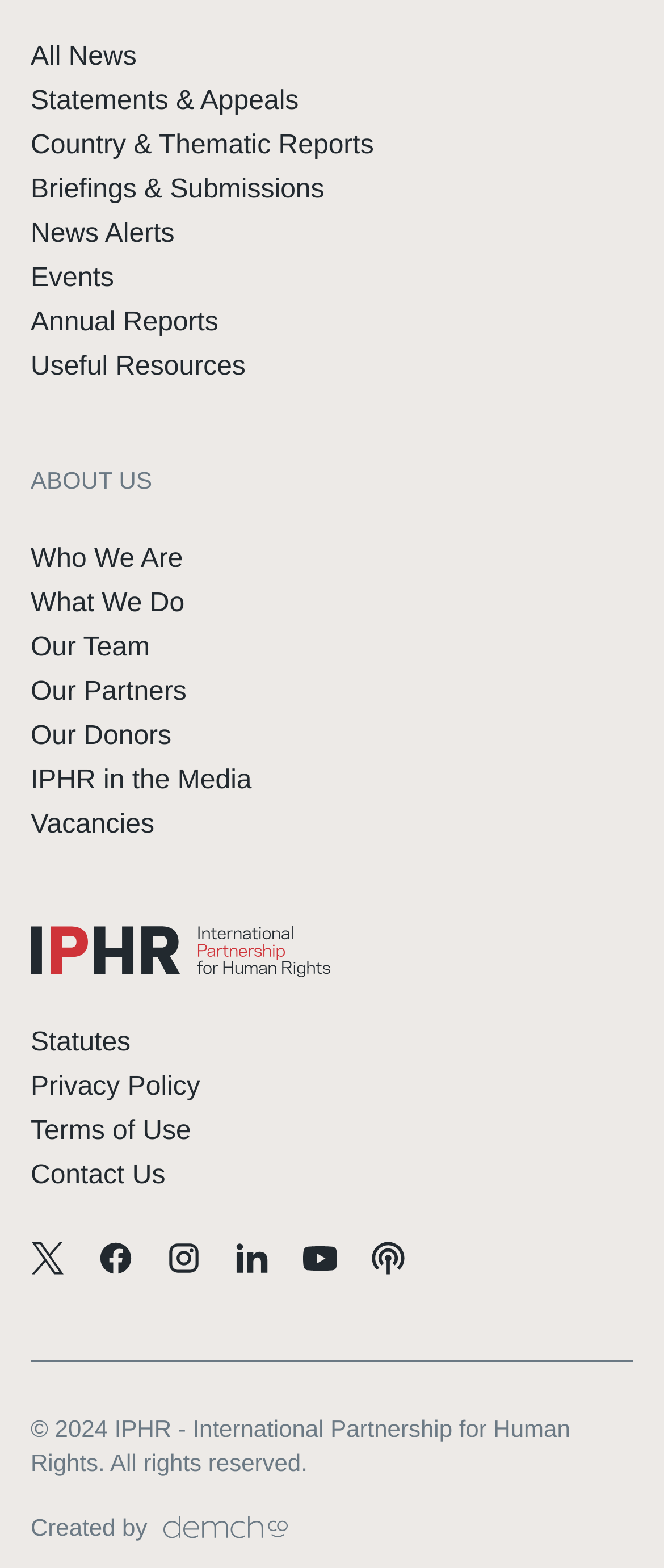Reply to the question with a single word or phrase:
How many image links are there at the bottom of the webpage?

6